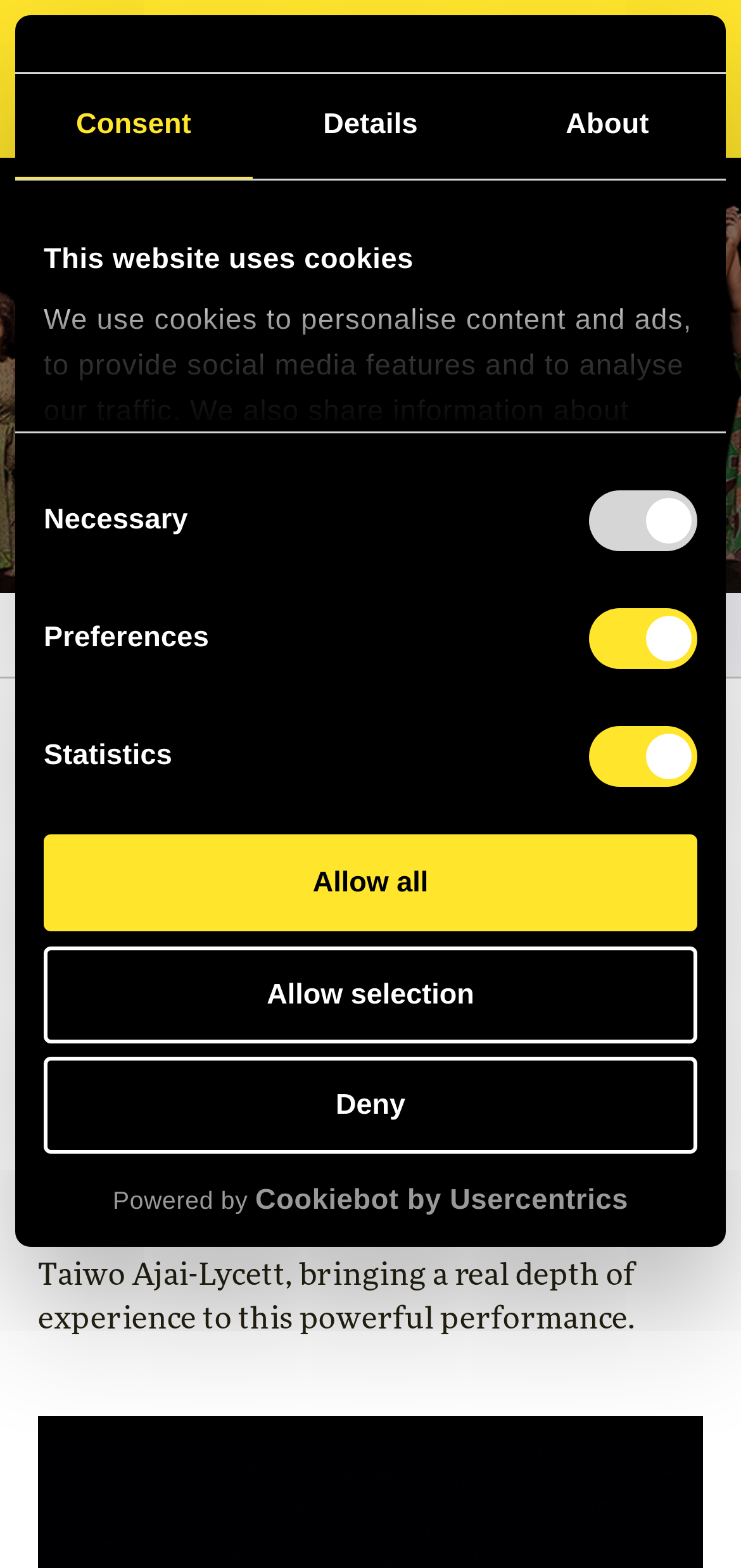Use a single word or phrase to answer the question: 
What is the name of the show being promoted on this webpage?

HEAR WORD!